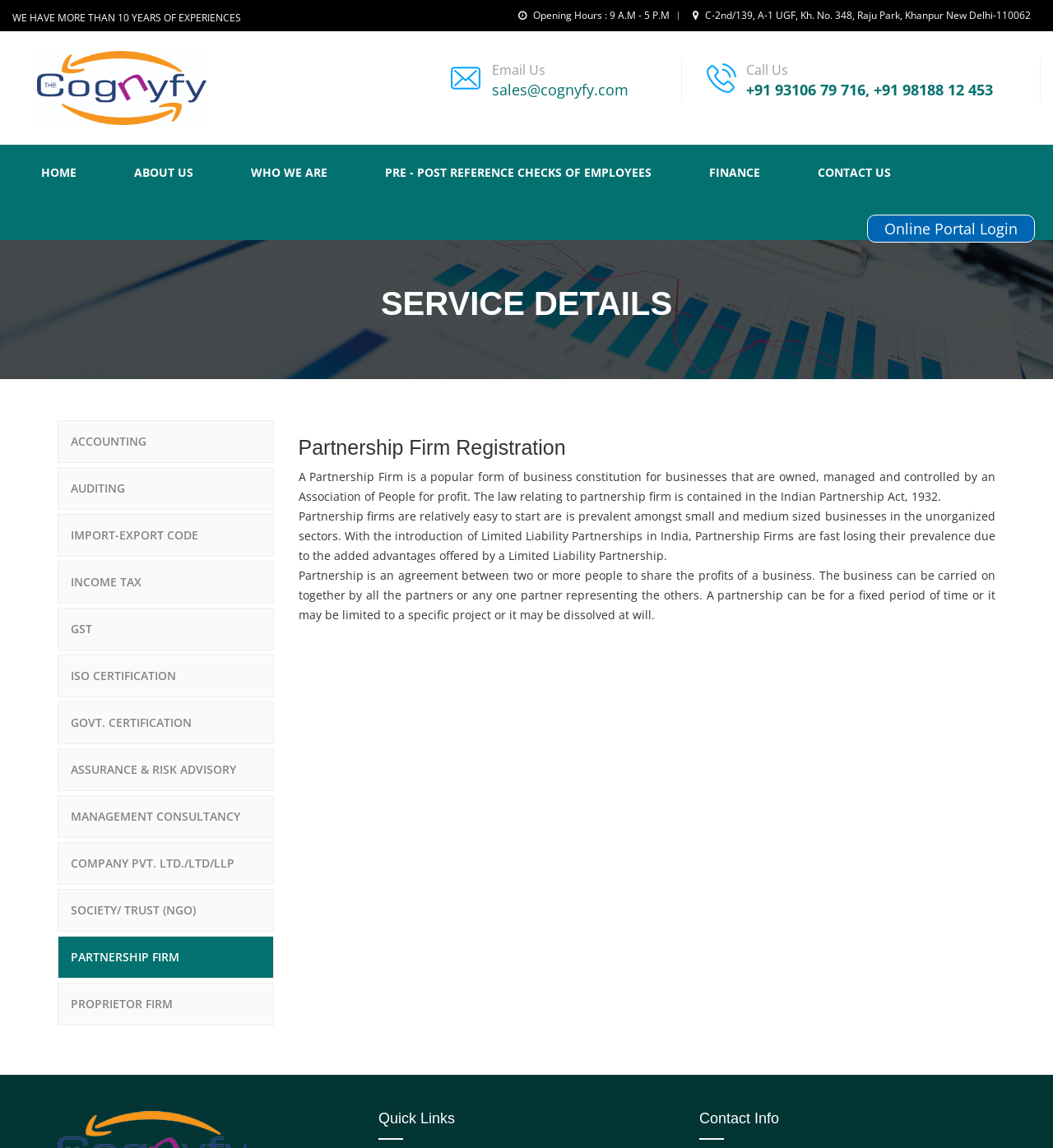What services does the company offer?
Using the details from the image, give an elaborate explanation to answer the question.

I found the services offered by the company by looking at the links under the 'SERVICE DETAILS' heading. The company offers various services, including Accounting, Auditing, Import-Export Code, Income Tax, GST, ISO Certification, Govt. Certification, Assurance & Risk Advisory, Management Consultancy, Company Pvt. Ltd./Ltd/LLP, Society/Trust (NGO), and Partnership Firm.